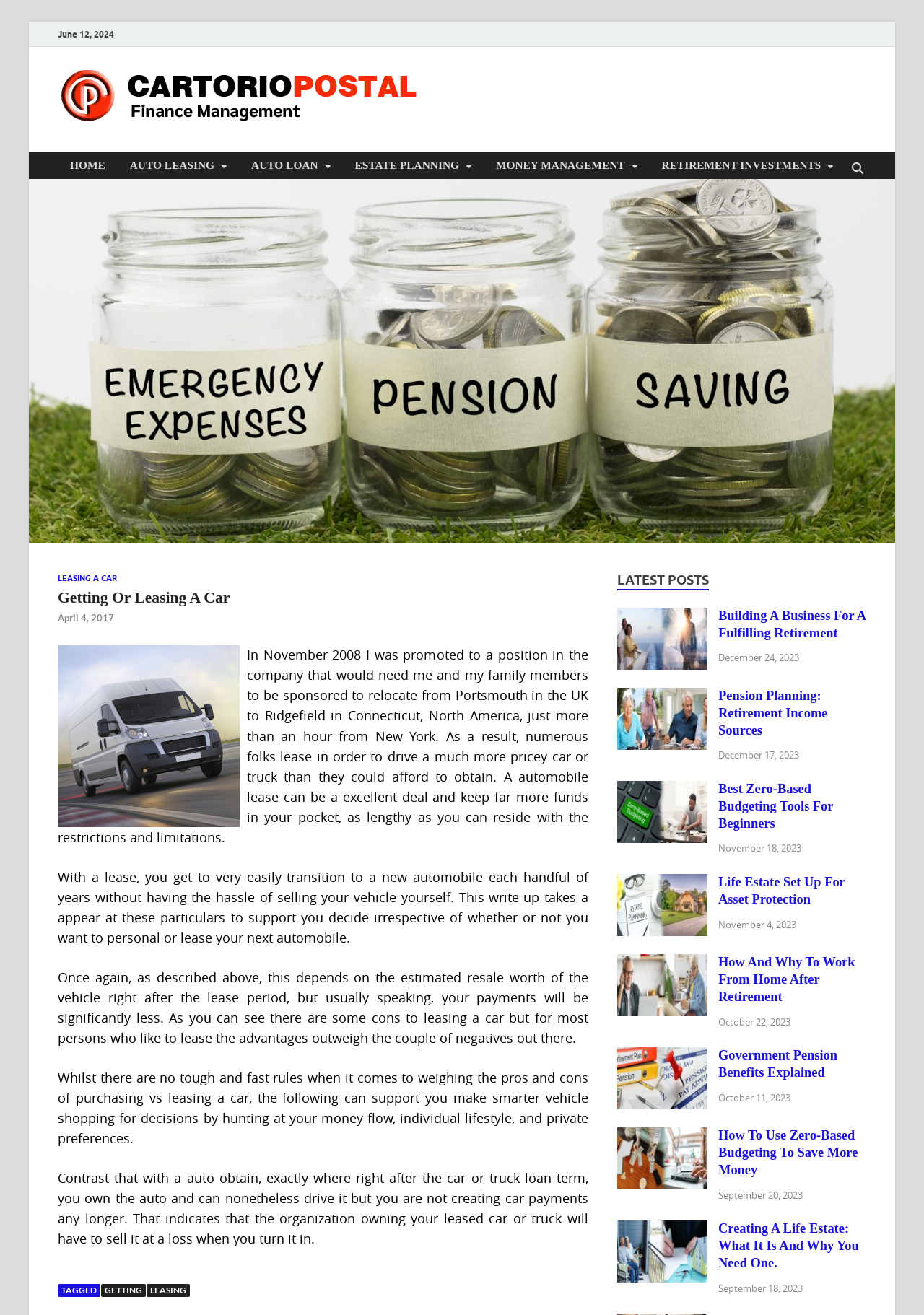Identify the coordinates of the bounding box for the element that must be clicked to accomplish the instruction: "Check 'TAGGED'".

[0.066, 0.977, 0.105, 0.985]